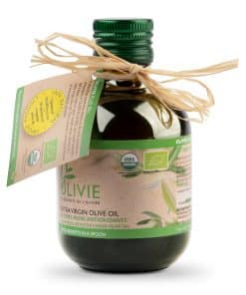Answer the question in one word or a short phrase:
What is the purpose of the small label attached to the bottle?

Highlighting organic certification and quality